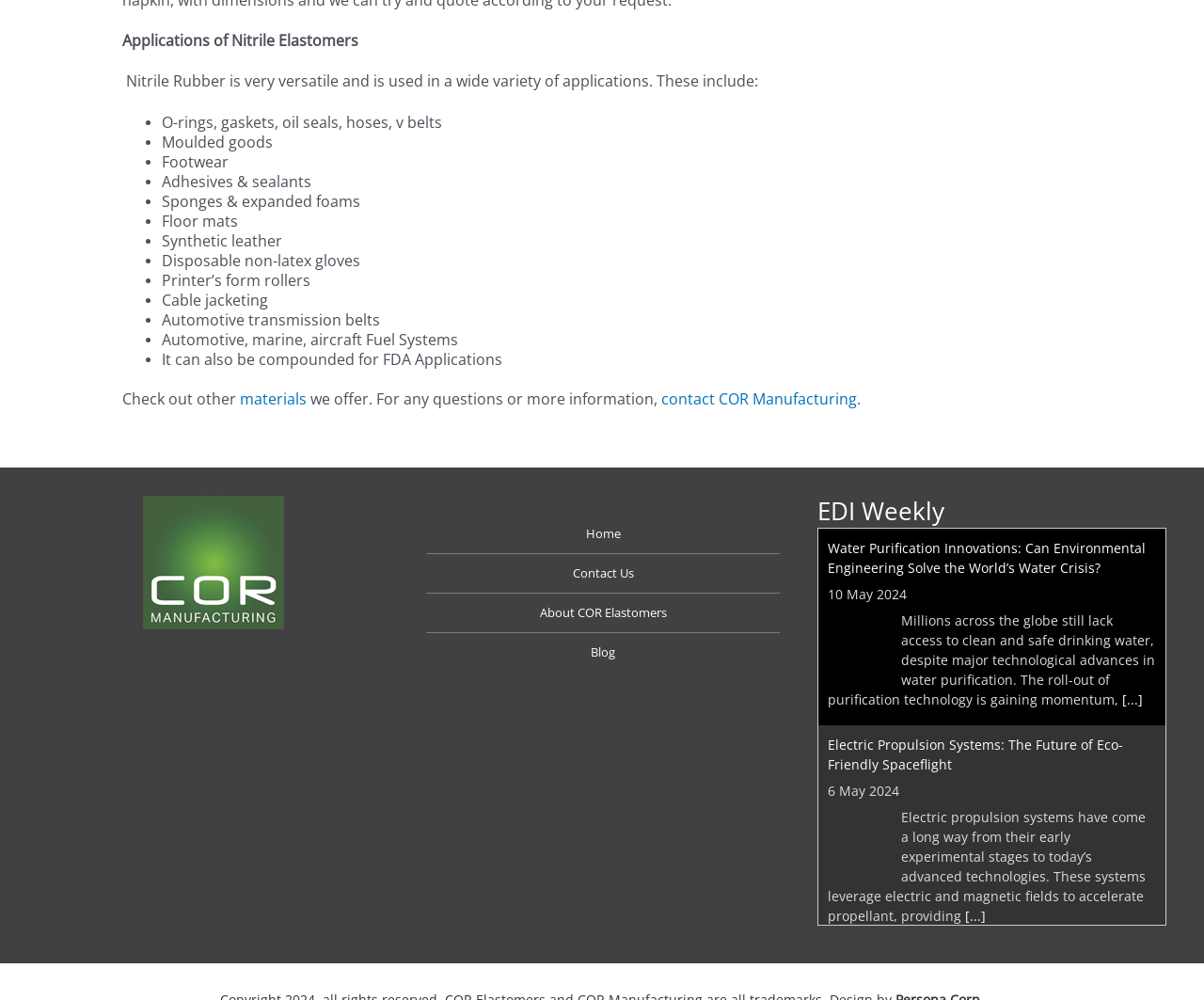What is the first application of Nitrile Rubber mentioned on the page?
Answer with a single word or phrase by referring to the visual content.

O-rings, gaskets, oil seals, hoses, v belts